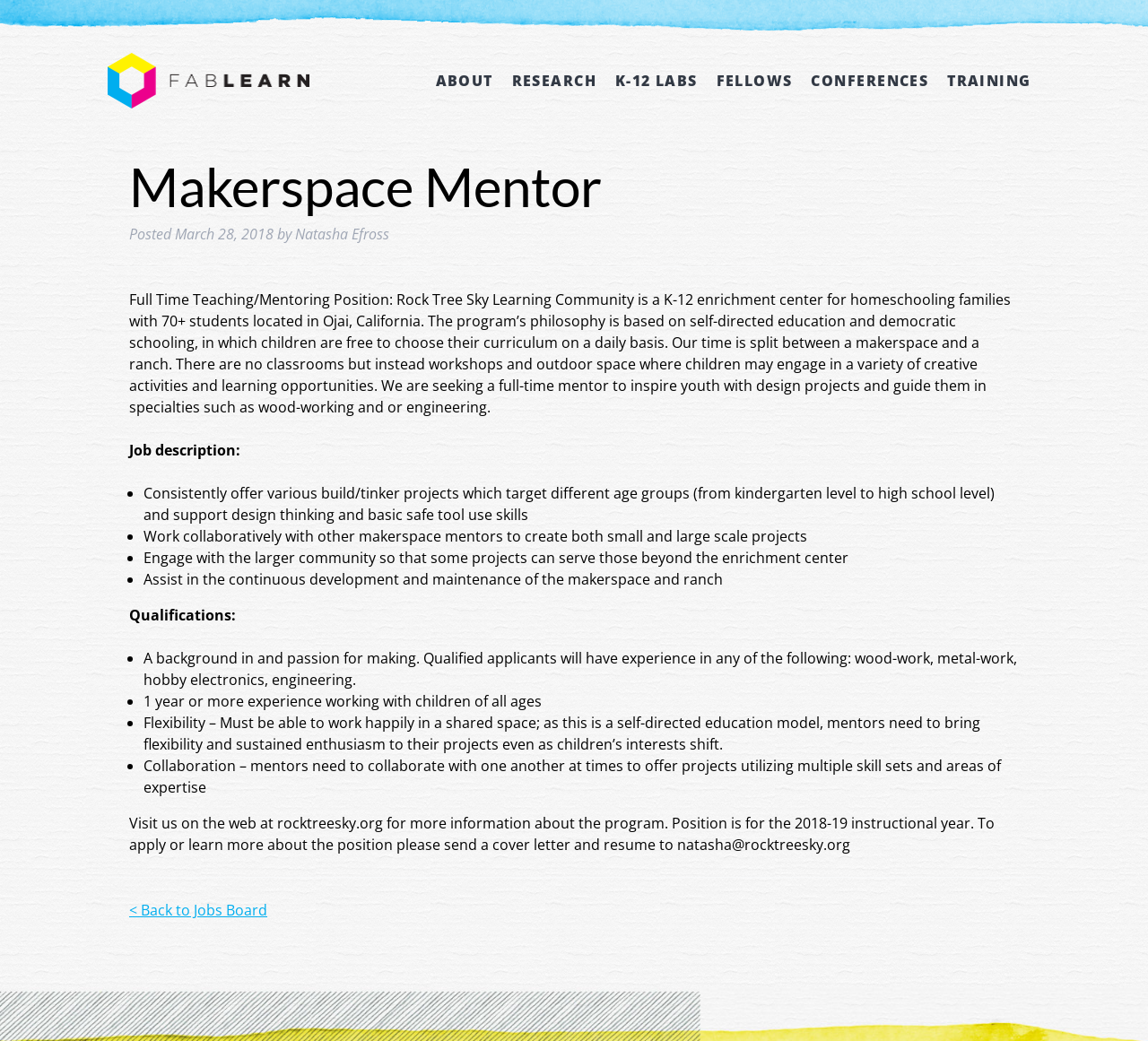Locate the bounding box coordinates for the element described below: "Training". The coordinates must be four float values between 0 and 1, formatted as [left, top, right, bottom].

[0.817, 0.057, 0.906, 0.098]